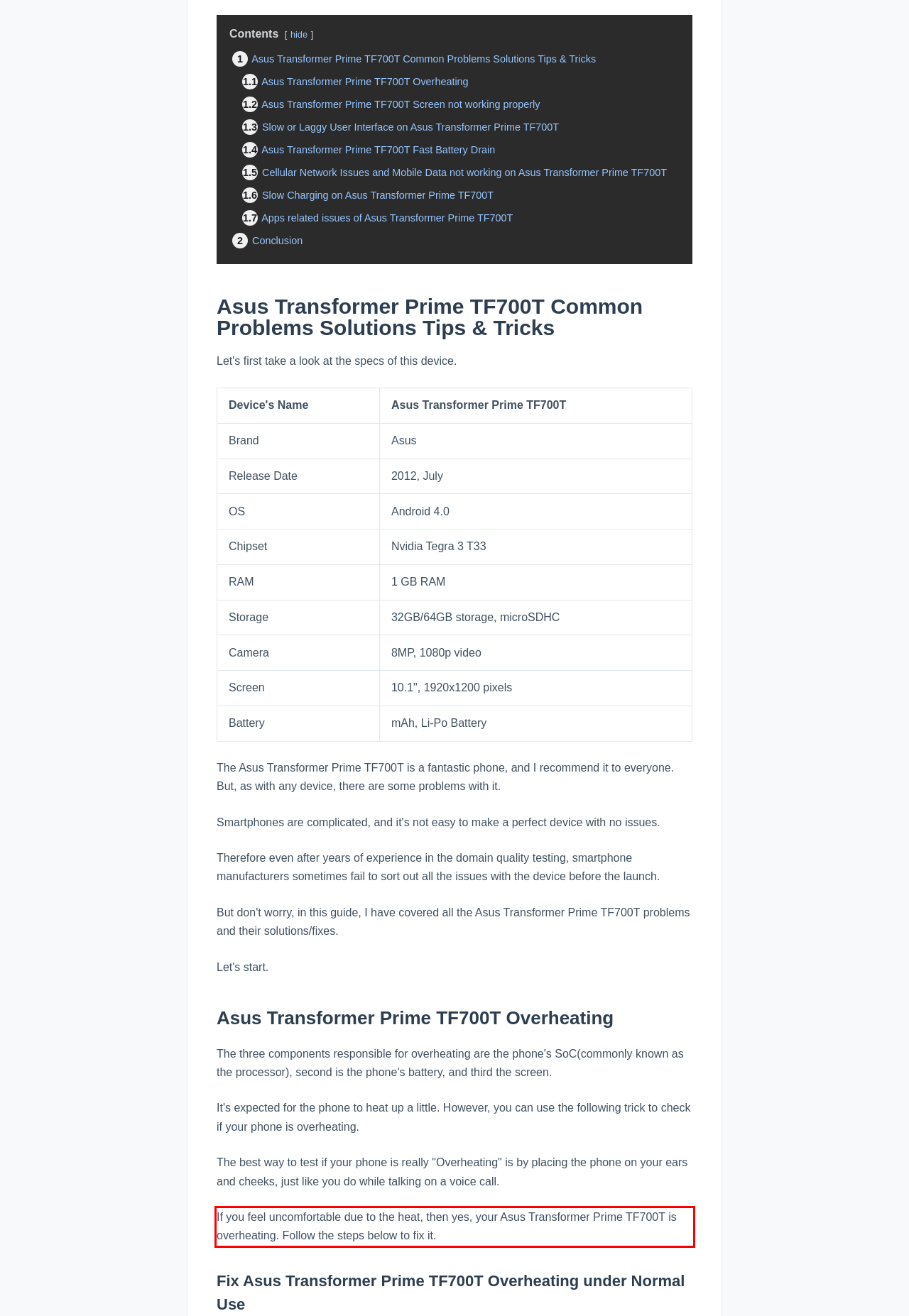Given the screenshot of a webpage, identify the red rectangle bounding box and recognize the text content inside it, generating the extracted text.

If you feel uncomfortable due to the heat, then yes, your Asus Transformer Prime TF700T is overheating. Follow the steps below to fix it.